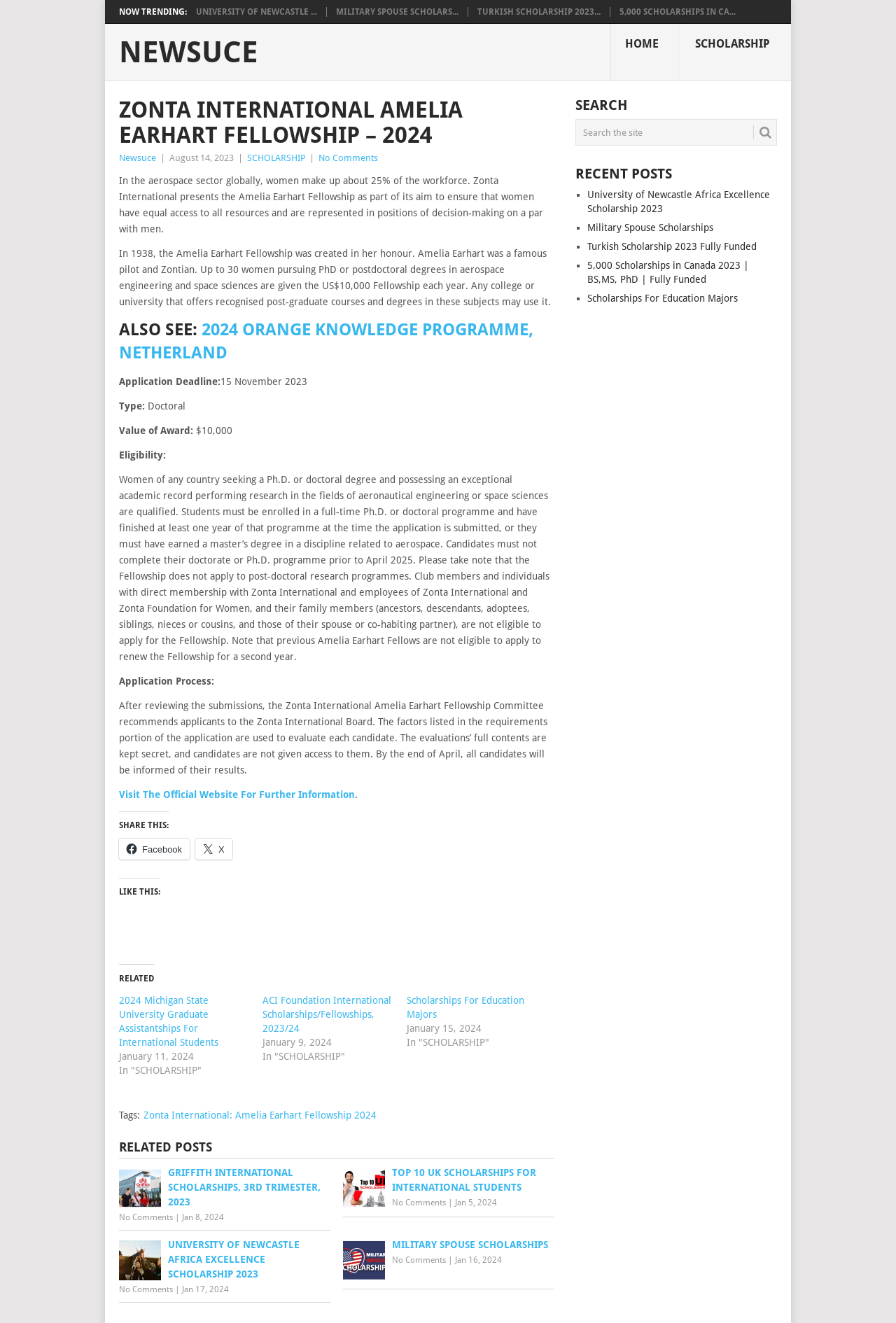Please mark the bounding box coordinates of the area that should be clicked to carry out the instruction: "Click on the 'Welcome to ASF' link".

None